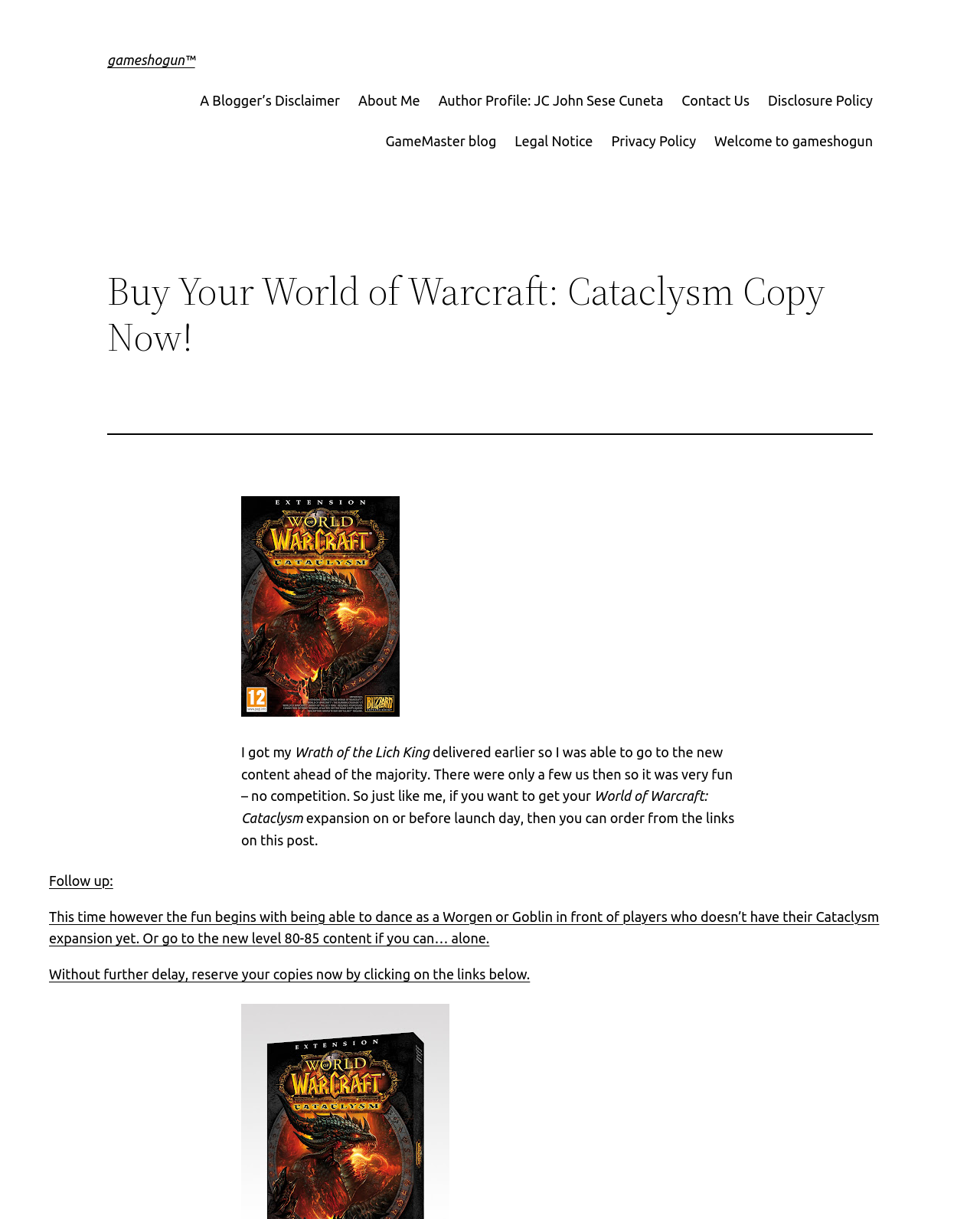Show the bounding box coordinates of the region that should be clicked to follow the instruction: "Read the Disclaimer."

[0.204, 0.073, 0.347, 0.091]